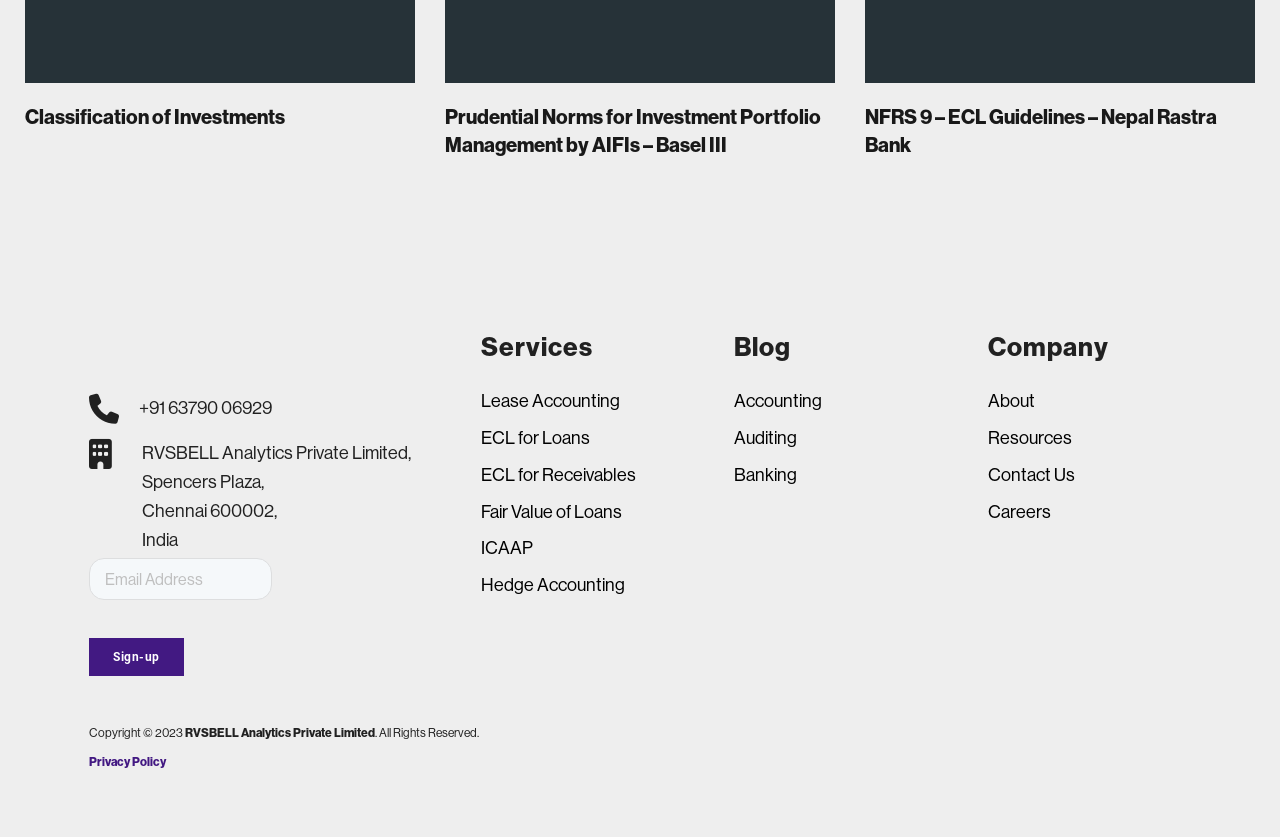Determine the bounding box coordinates of the clickable region to follow the instruction: "Visit Lease Accounting page".

[0.376, 0.467, 0.484, 0.491]